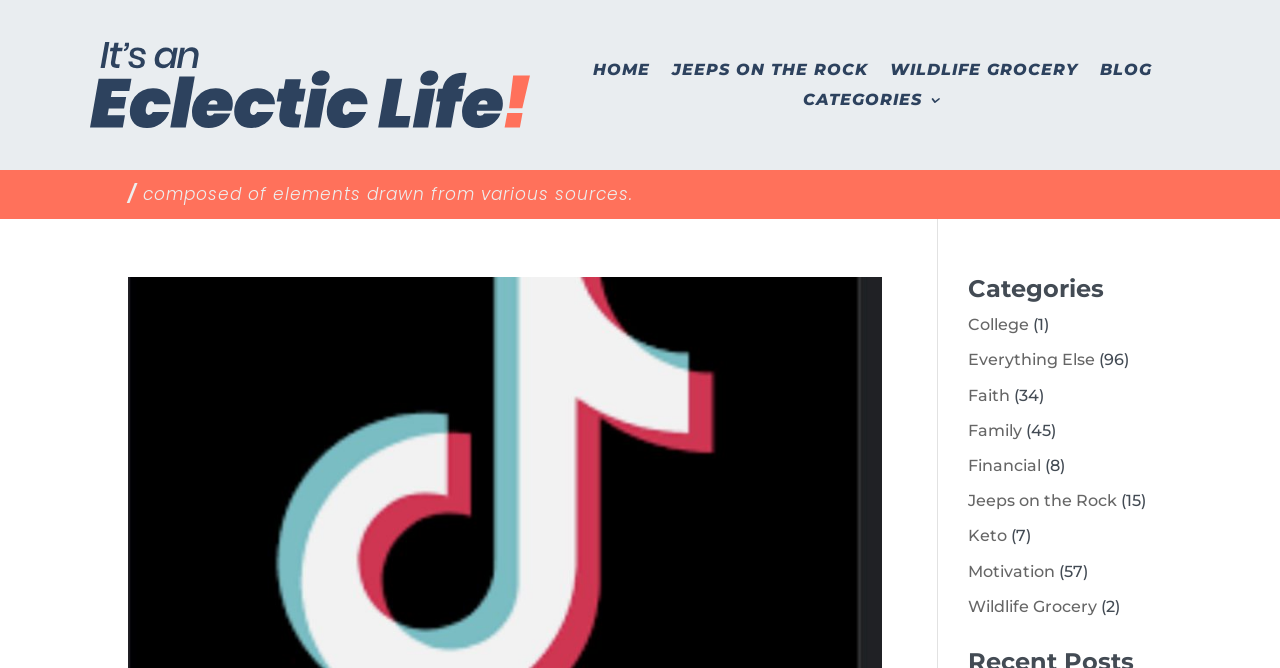Predict the bounding box coordinates of the UI element that matches this description: "Jeeps on the Rock". The coordinates should be in the format [left, top, right, bottom] with each value between 0 and 1.

[0.756, 0.735, 0.873, 0.764]